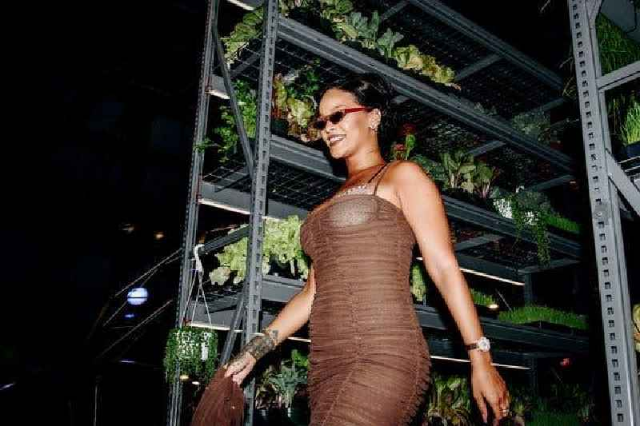Provide a brief response to the question using a single word or phrase: 
What is the setting of the scene?

Lush botanical backdrop